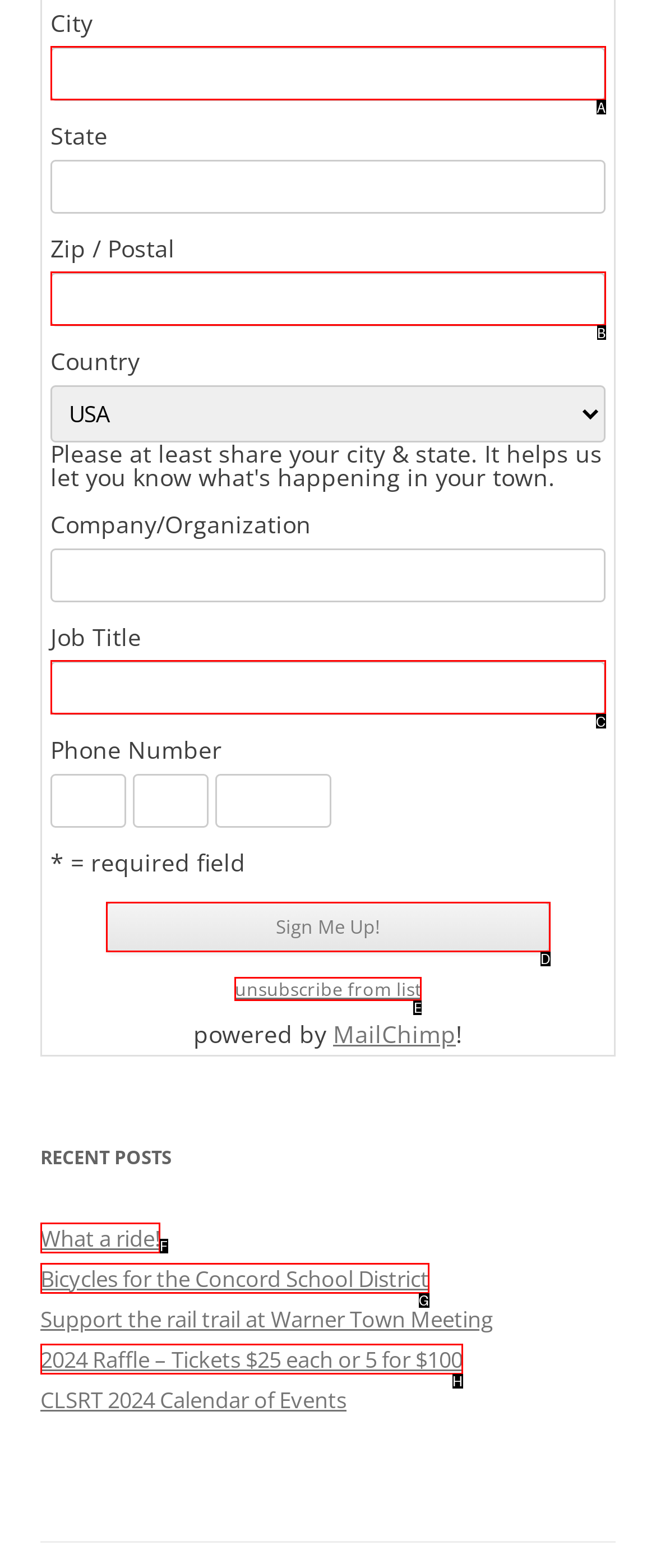Please indicate which HTML element to click in order to fulfill the following task: View What a ride! Respond with the letter of the chosen option.

F